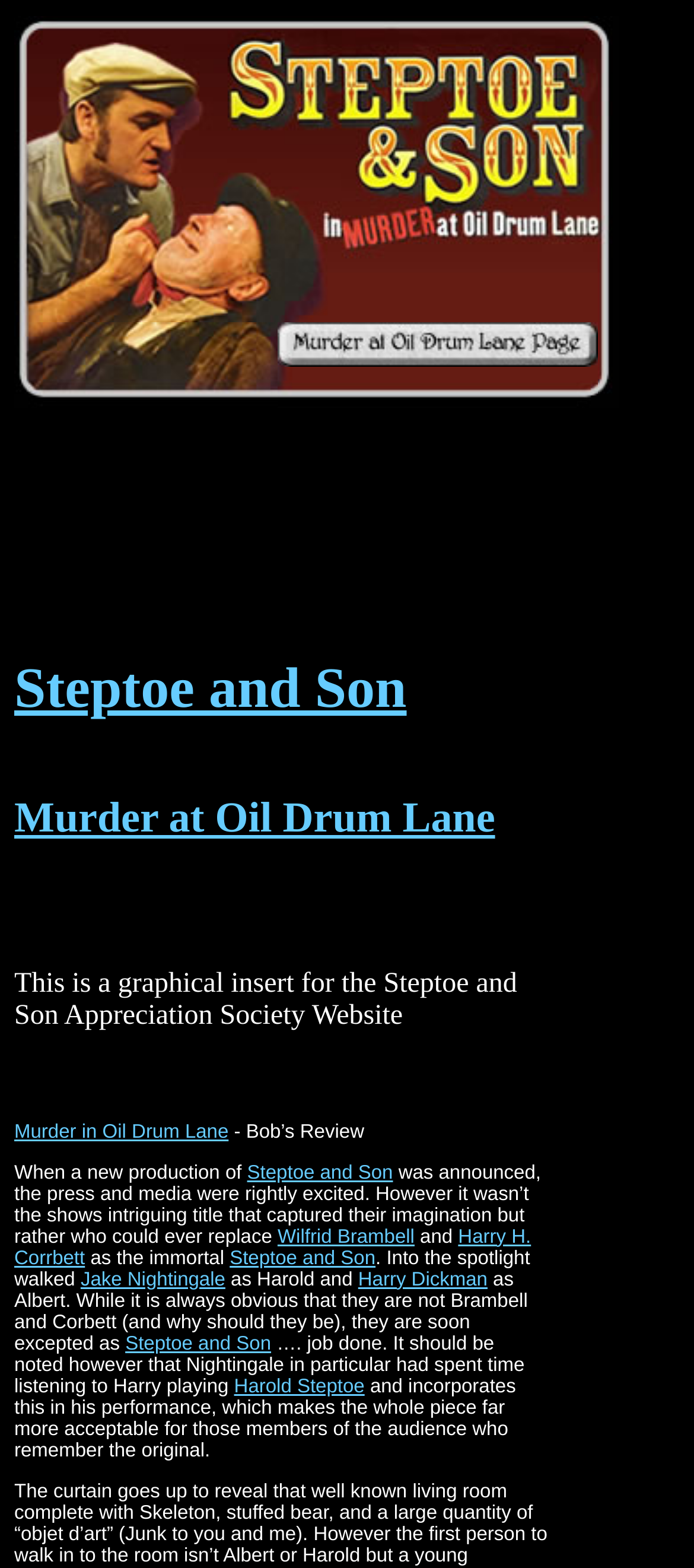Please specify the bounding box coordinates for the clickable region that will help you carry out the instruction: "Click on the link to Murder at Oil Drum Lane".

[0.021, 0.507, 0.713, 0.537]